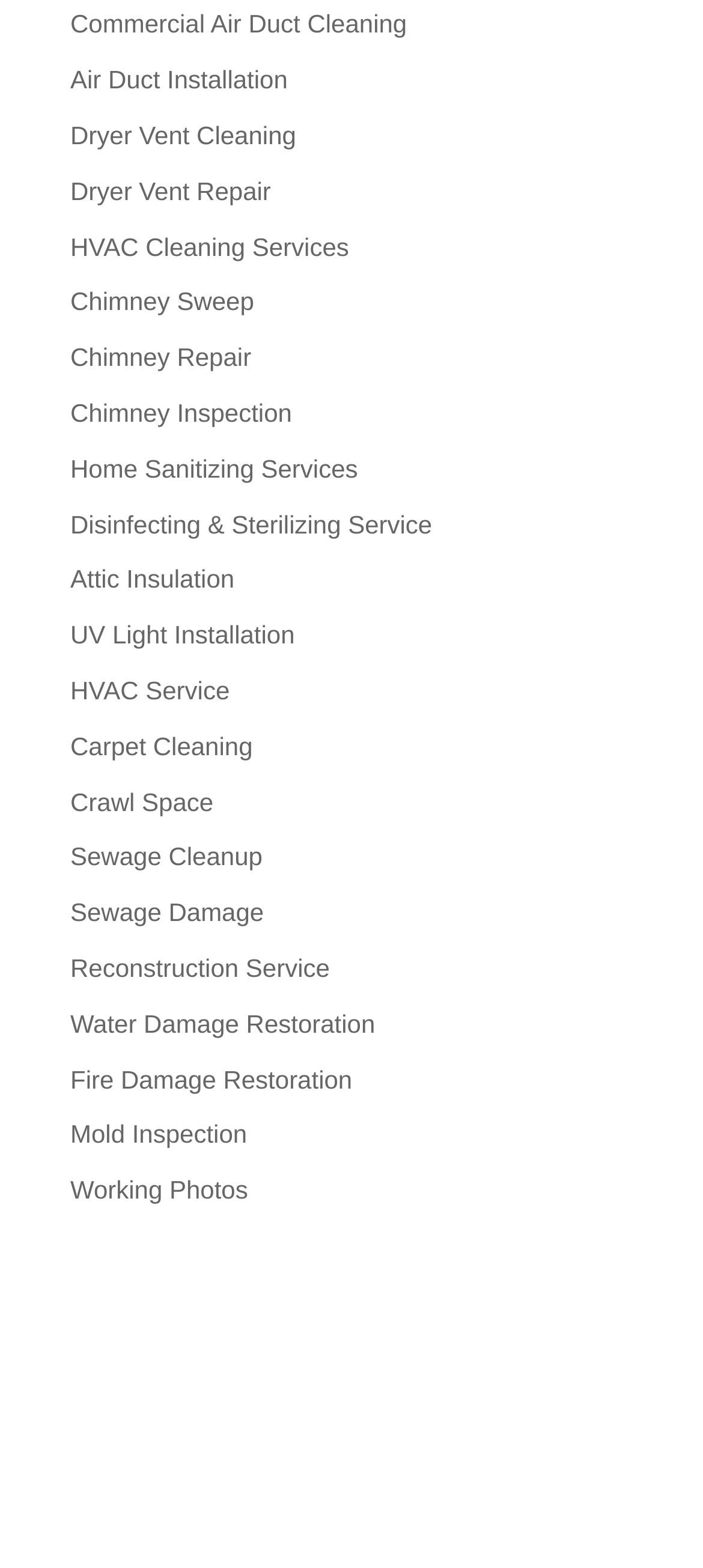Based on the image, please elaborate on the answer to the following question:
What type of damage restoration services are offered?

The webpage lists two types of damage restoration services: water damage restoration and fire damage restoration. These services are likely intended to help individuals recover from water or fire-related damage to their properties.